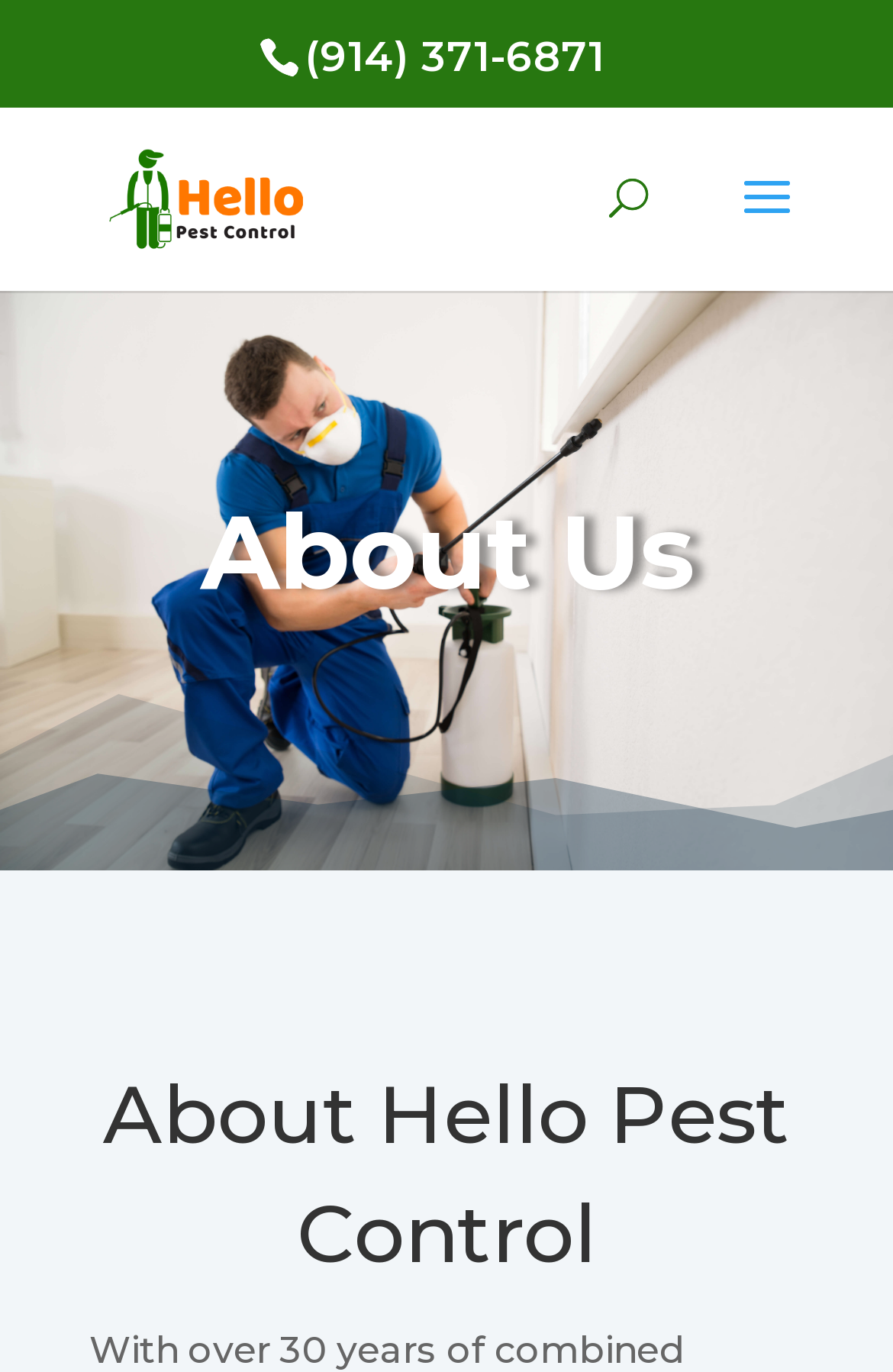Summarize the webpage with a detailed and informative caption.

The webpage is about Hello Pest Control, a company that provides pest control services to homes and commercial properties in New York and New Jersey. 

At the top left of the page, there is a link to the company's phone number, "(914) 371-6871". Next to it, there is a link to the company's name, "Hello Pest Control", accompanied by a small image of the company's logo. 

In the middle of the top section, there is a search bar with a label "Search for:". 

Below the top section, there is a heading that reads "About Us", which is followed by a brief paragraph of text, although the content is not specified. 

Further down the page, there is another heading that reads "About Hello Pest Control", which likely provides more information about the company's history, mission, or services.